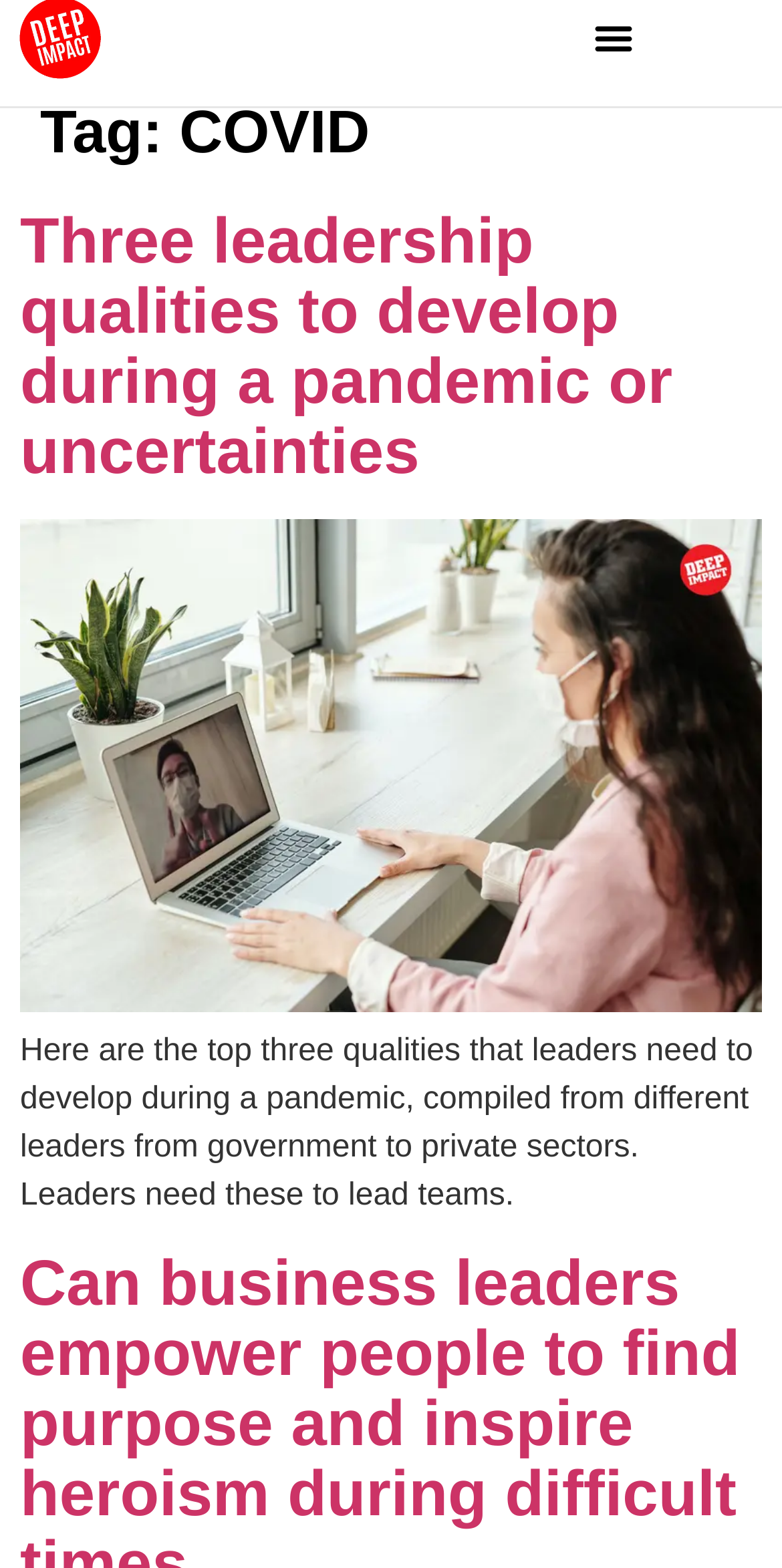Please provide a one-word or short phrase answer to the question:
What is the main topic of the article?

Leadership qualities